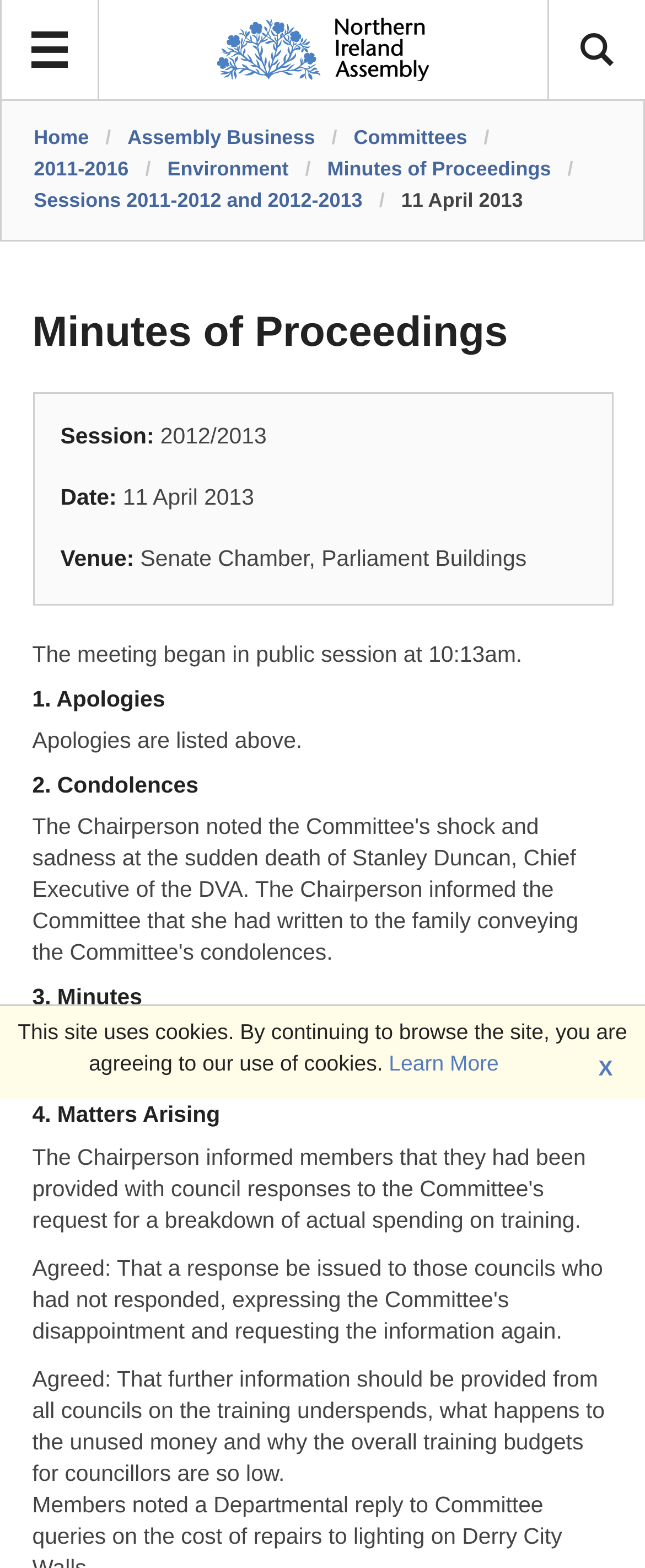Please answer the following question using a single word or phrase: What time did the meeting begin?

10:13am